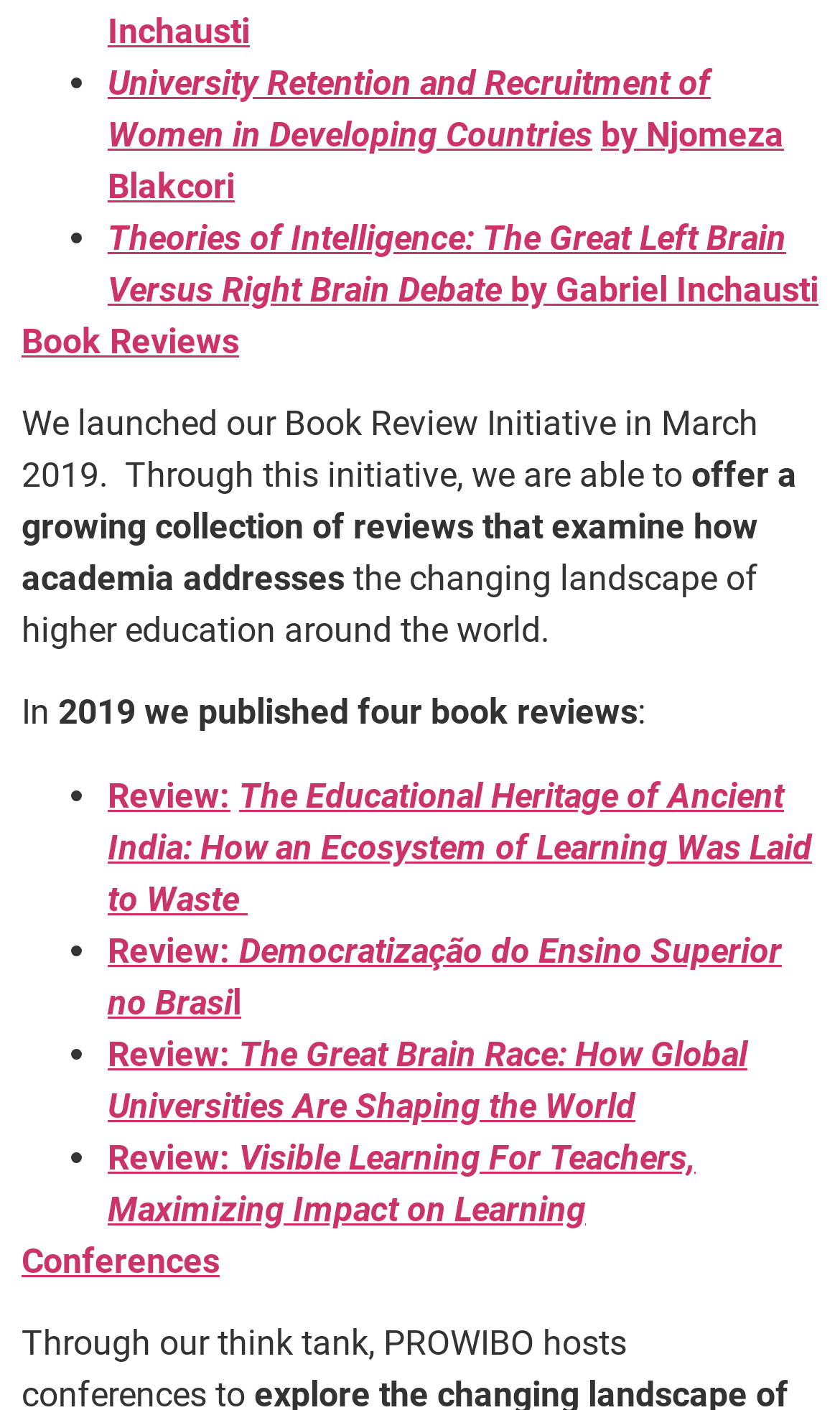Find the bounding box coordinates for the area that should be clicked to accomplish the instruction: "Explore the book review initiative".

[0.026, 0.286, 0.903, 0.351]